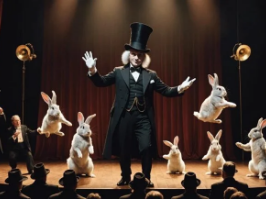Generate an elaborate caption that includes all aspects of the image.

In this captivating scene from a magic performance, a magician dressed in an elegant black suit and a tall top hat commands the stage with flair. He stands confidently at the center, surrounded by a mesmerizing display of fluffy white rabbits magically floating in the air, creating an enchanting atmosphere. The rich, deep red curtains in the background enhance the theatricality, while focused spotlights illuminate the magician and his furry companions. The audience, depicted in shadowy figures at the bottom of the image, watches in awe, engaged in the spellbinding spectacle. This image beautifully captures the whimsy and wonder associated with traditional magic acts, showcasing a moment where illusion and performance art come together harmoniously.